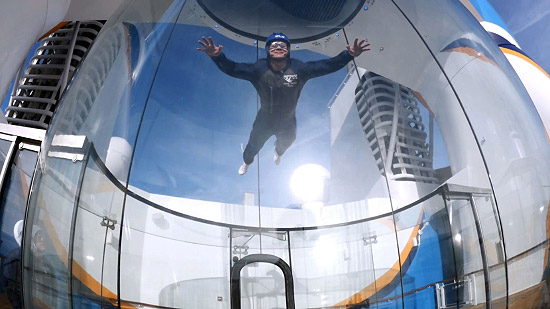Generate a detailed explanation of the scene depicted in the image.

Experience the exhilarating thrill of skydiving without ever leaving the deck of a cruise ship with the unique iFLY Skydiving simulator on the Ovation of the Seas. The image showcases a daring individual inside the innovative vertical wind tunnel, donning a skydiving suit and helmet as they float gracefully in mid-air. The clear, glass enclosure allows onlookers to witness the excitement and freedom of simulated skydiving in a completely safe and controlled environment. This pioneering attraction, known as "RipCord by iFLY," combines cutting-edge technology with the adventure of skydiving, providing a memorable experience for thrill-seekers and adventure lovers alike.